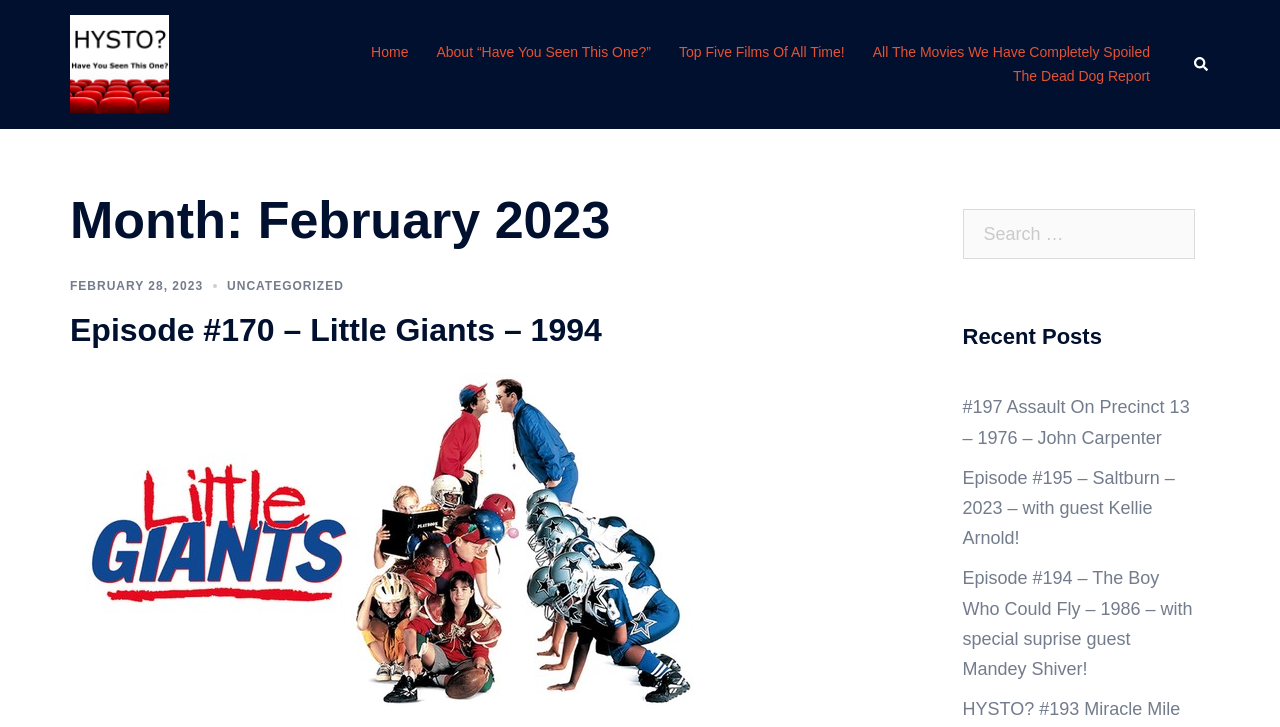Find the bounding box coordinates of the clickable element required to execute the following instruction: "Check APR Calculator". Provide the coordinates as four float numbers between 0 and 1, i.e., [left, top, right, bottom].

None